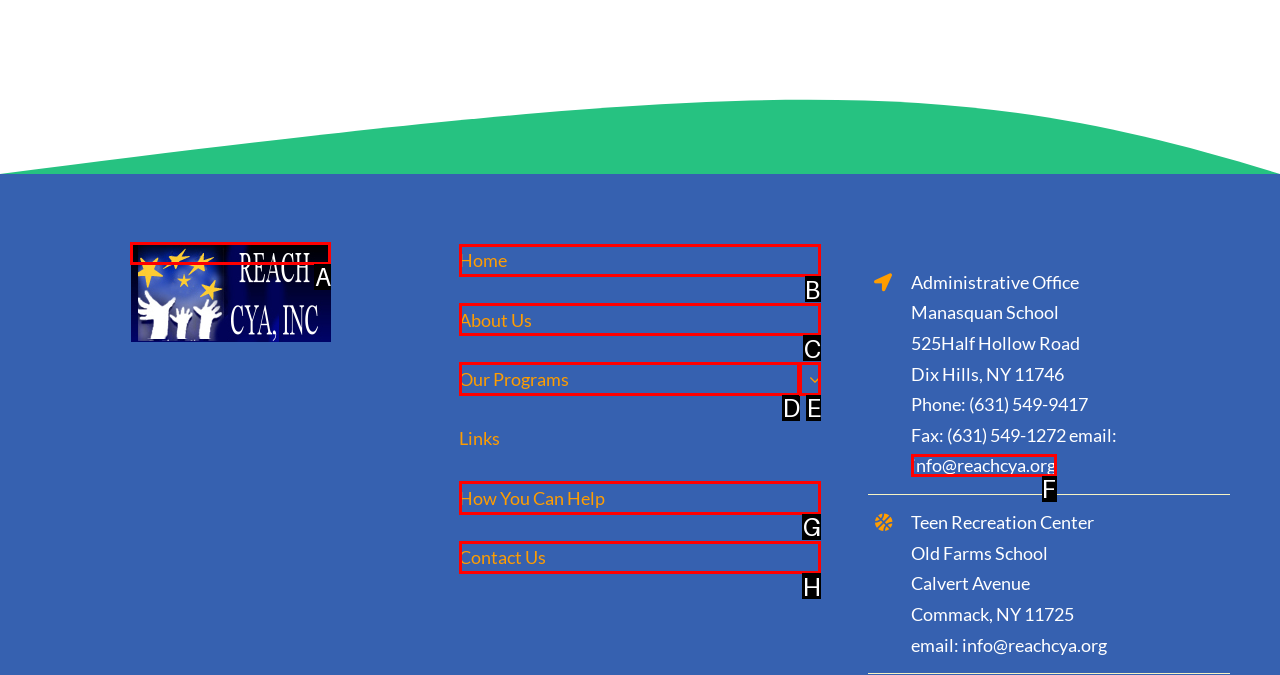Tell me which letter I should select to achieve the following goal: Click the Home link
Answer with the corresponding letter from the provided options directly.

B